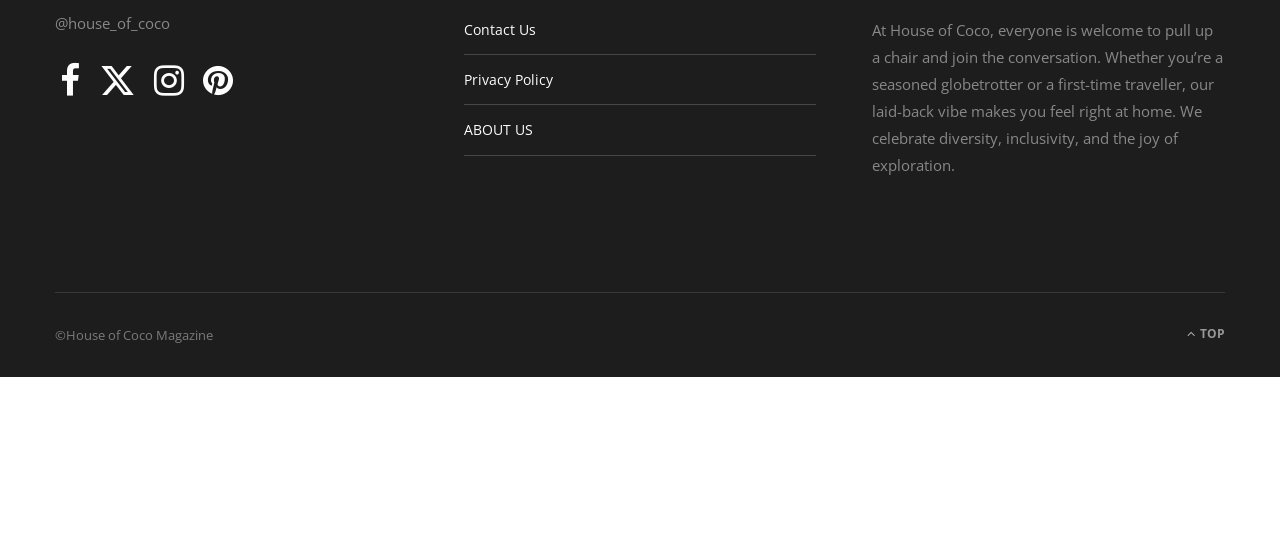Locate the bounding box coordinates of the clickable area to execute the instruction: "Follow us on Facebook". Provide the coordinates as four float numbers between 0 and 1, represented as [left, top, right, bottom].

[0.047, 0.439, 0.063, 0.501]